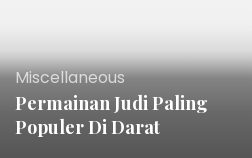Respond to the question below with a single word or phrase:
What is the subtitle of the image?

Miscellaneous